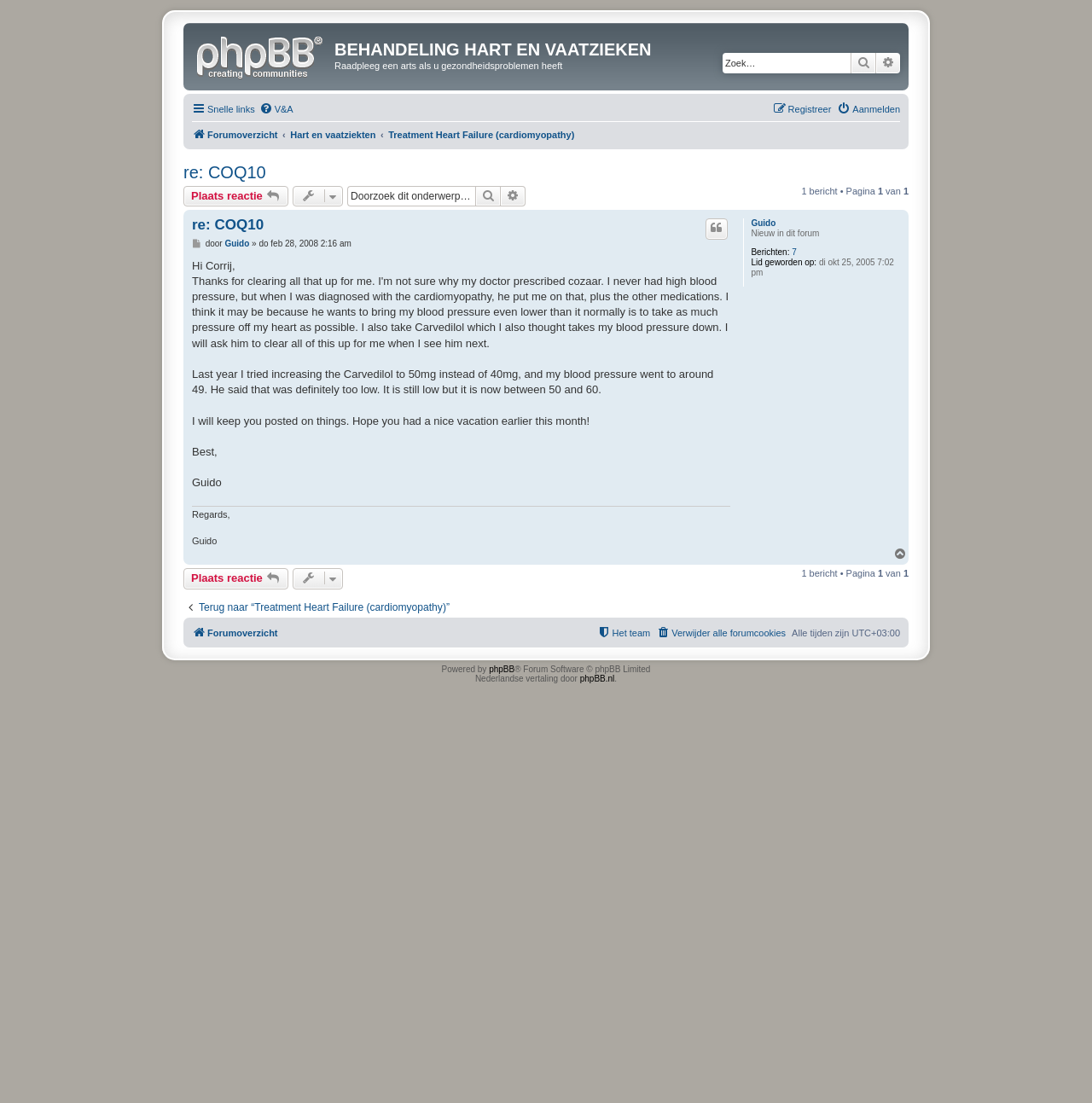Determine the bounding box coordinates for the clickable element to execute this instruction: "View topic details". Provide the coordinates as four float numbers between 0 and 1, i.e., [left, top, right, bottom].

[0.688, 0.198, 0.71, 0.208]